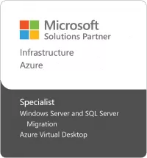What does the badge highlight in Azure infrastructure?
Kindly give a detailed and elaborate answer to the question.

The image showcases a badge designating 'Microsoft Solutions Partner' status, highlighting expertise in Azure infrastructure, which means the company has demonstrated proficiency in providing solutions related to Azure infrastructure.